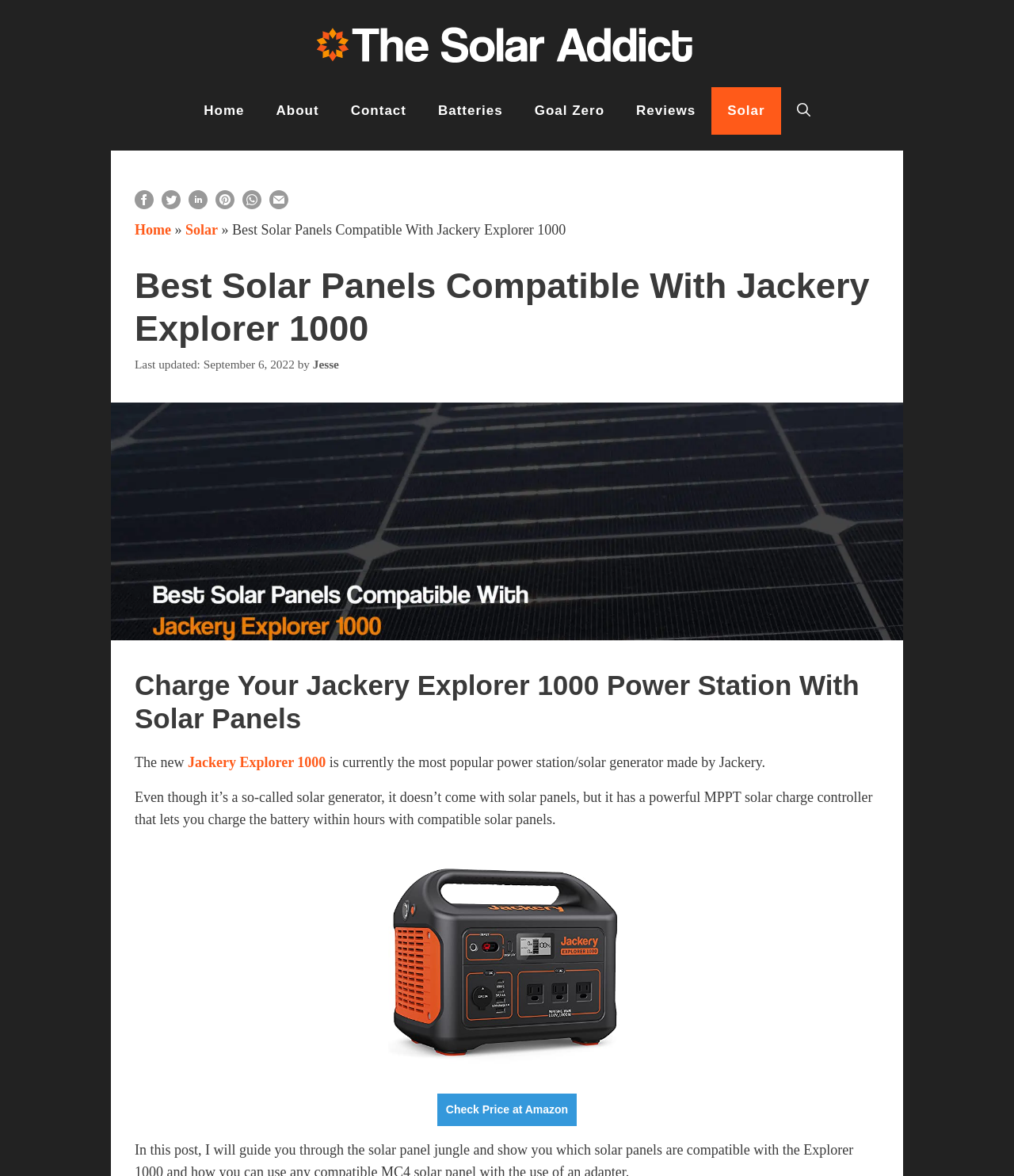Determine the bounding box coordinates of the clickable region to execute the instruction: "Visit the 'Solar' page". The coordinates should be four float numbers between 0 and 1, denoted as [left, top, right, bottom].

[0.702, 0.074, 0.77, 0.115]